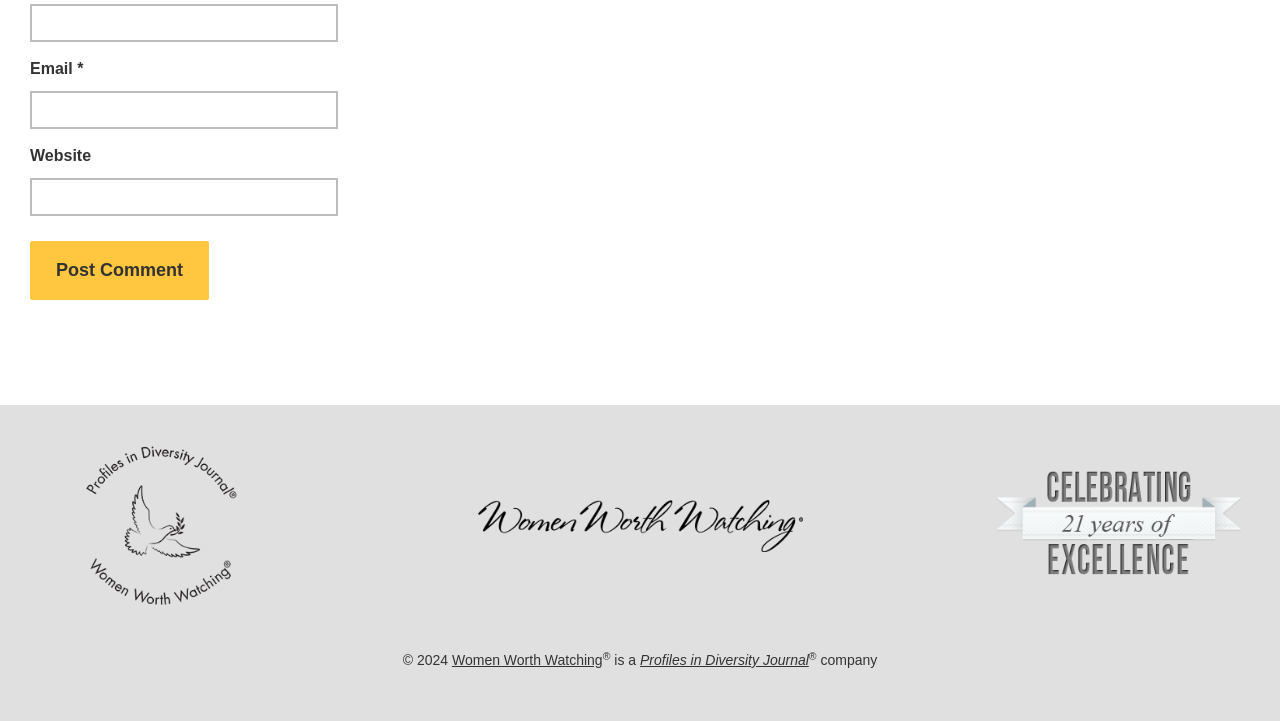Identify the bounding box of the UI element that matches this description: "parent_node: Website name="url"".

[0.023, 0.247, 0.264, 0.299]